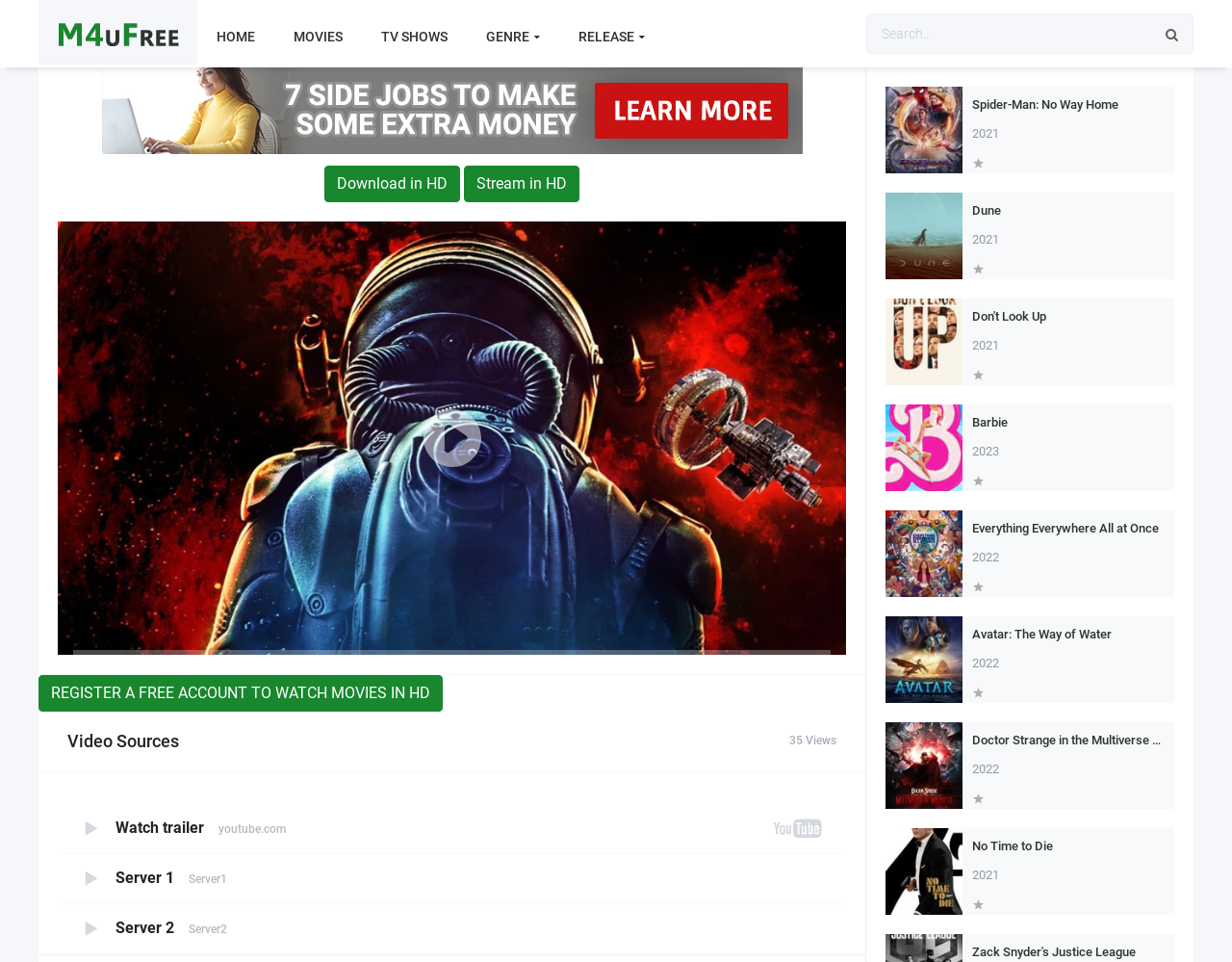Locate the bounding box coordinates of the element's region that should be clicked to carry out the following instruction: "Watch trailer on youtube". The coordinates need to be four float numbers between 0 and 1, i.e., [left, top, right, bottom].

[0.051, 0.811, 0.683, 0.991]